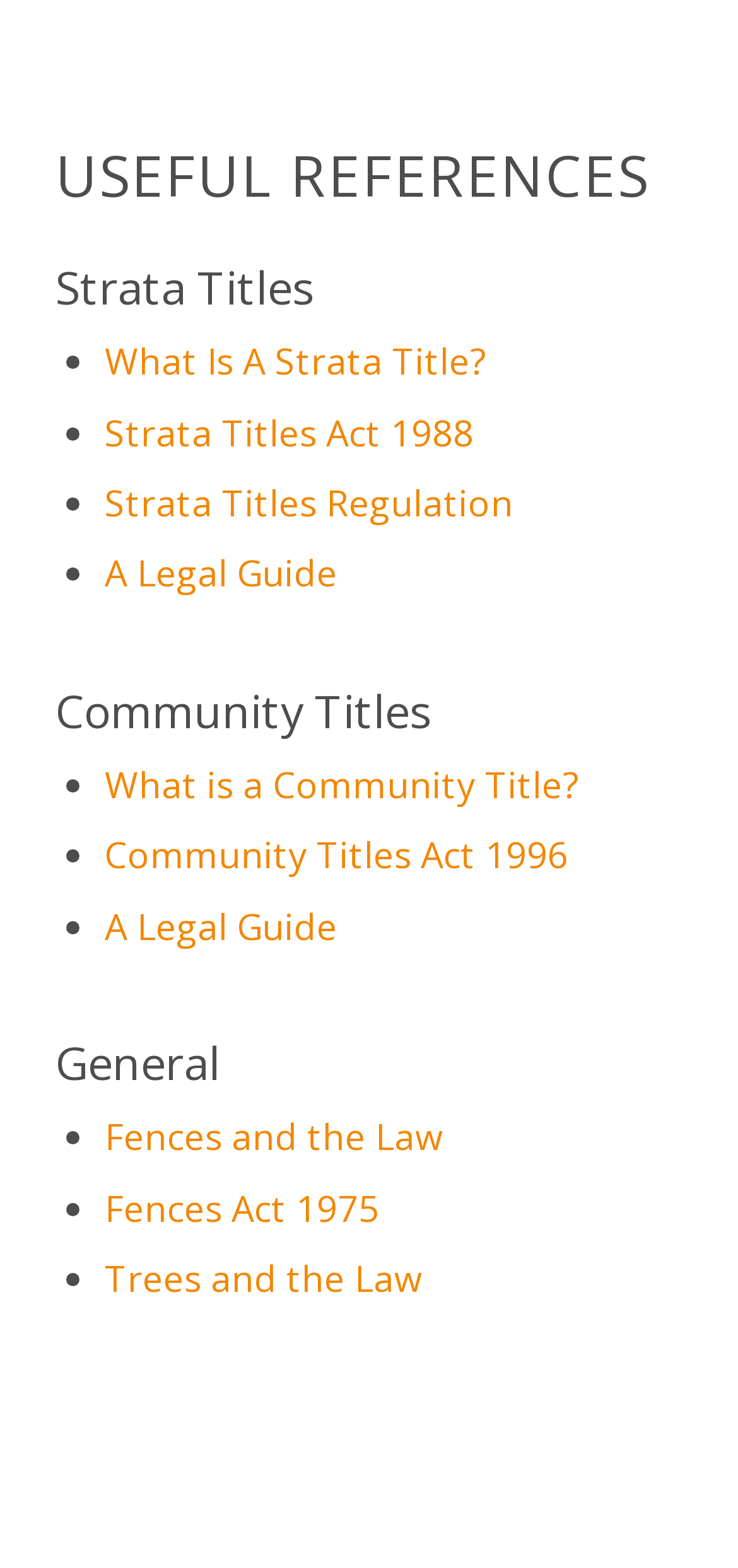Please find the bounding box coordinates of the element that needs to be clicked to perform the following instruction: "Visit the WordPress website". The bounding box coordinates should be four float numbers between 0 and 1, represented as [left, top, right, bottom].

None